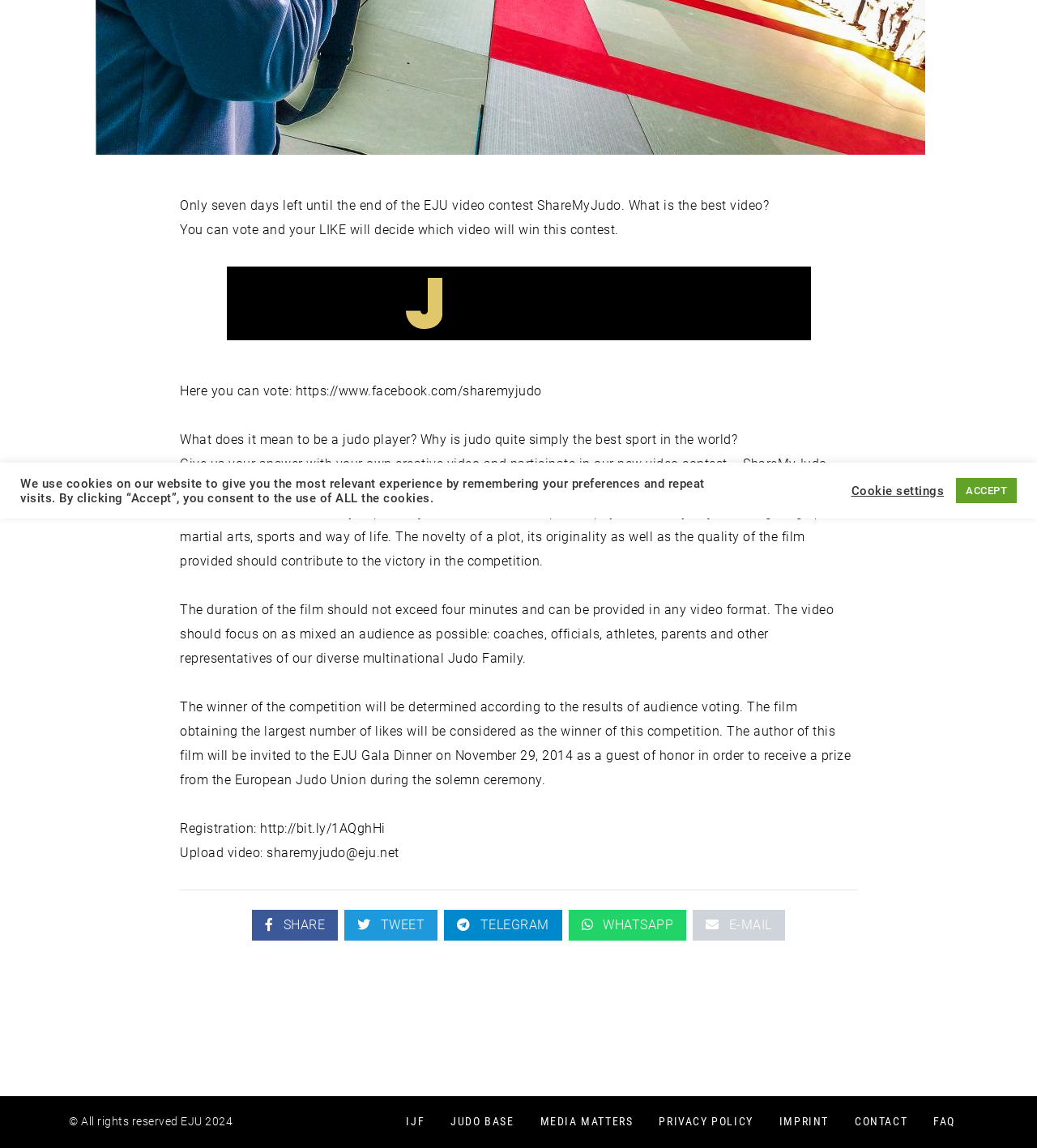Using the element description: "Cookie settings", determine the bounding box coordinates. The coordinates should be in the format [left, top, right, bottom], with values between 0 and 1.

[0.821, 0.421, 0.91, 0.434]